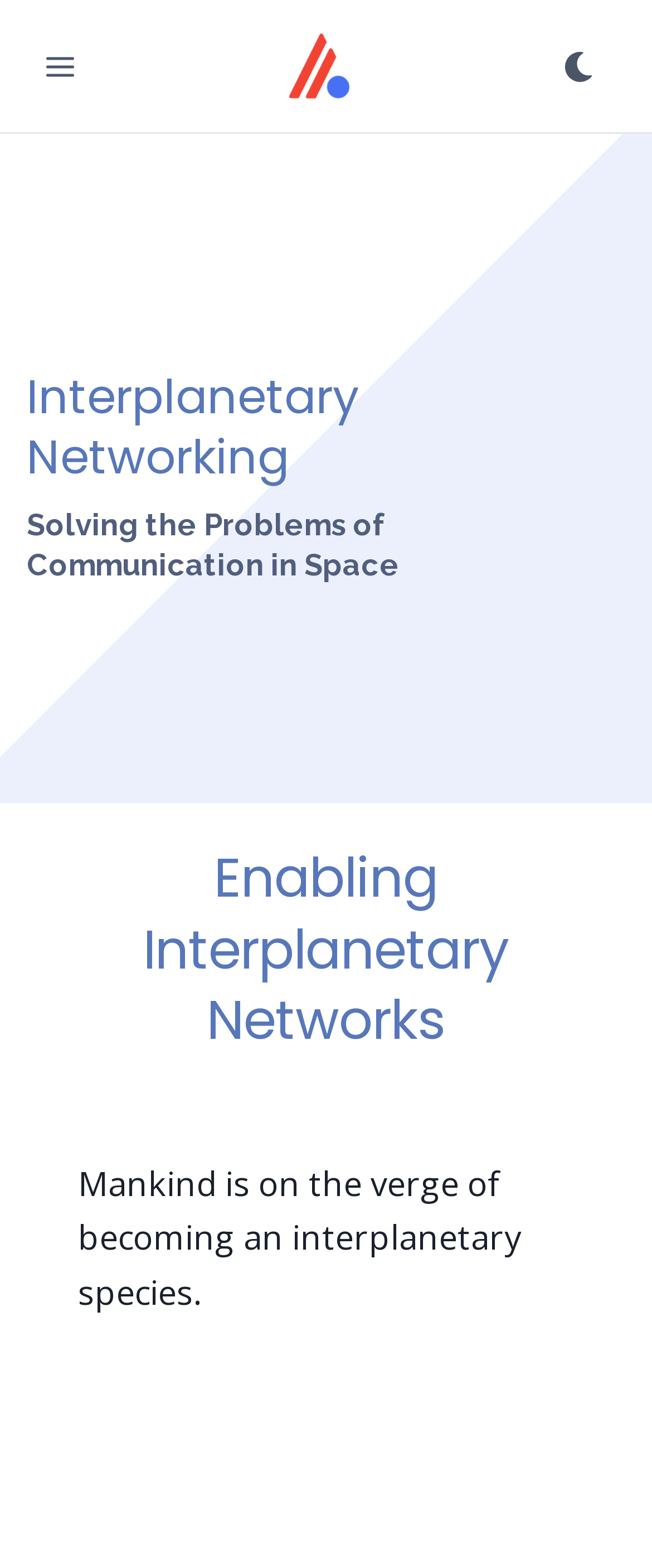Answer briefly with one word or phrase:
How many headings are there on the webpage?

3